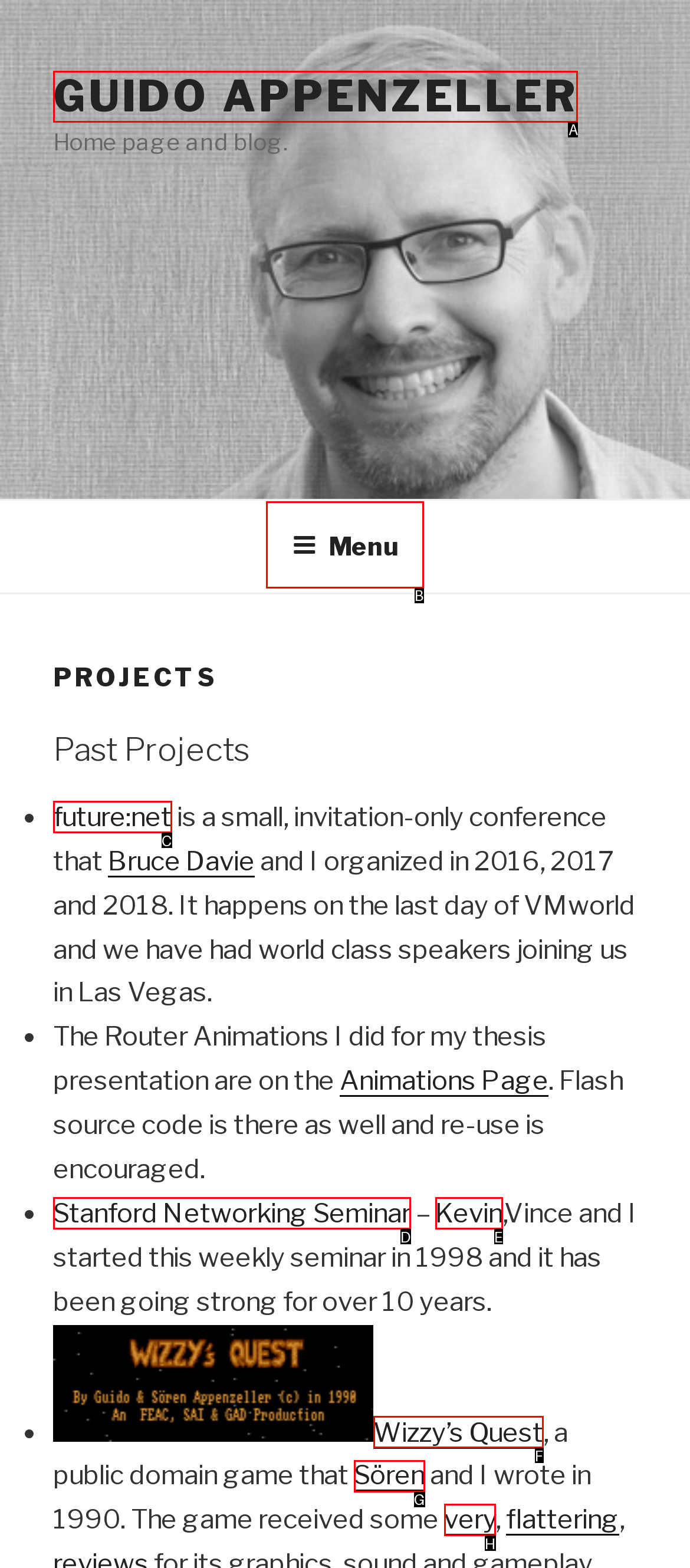Which HTML element should be clicked to complete the task: Expand the Menu button? Answer with the letter of the corresponding option.

B